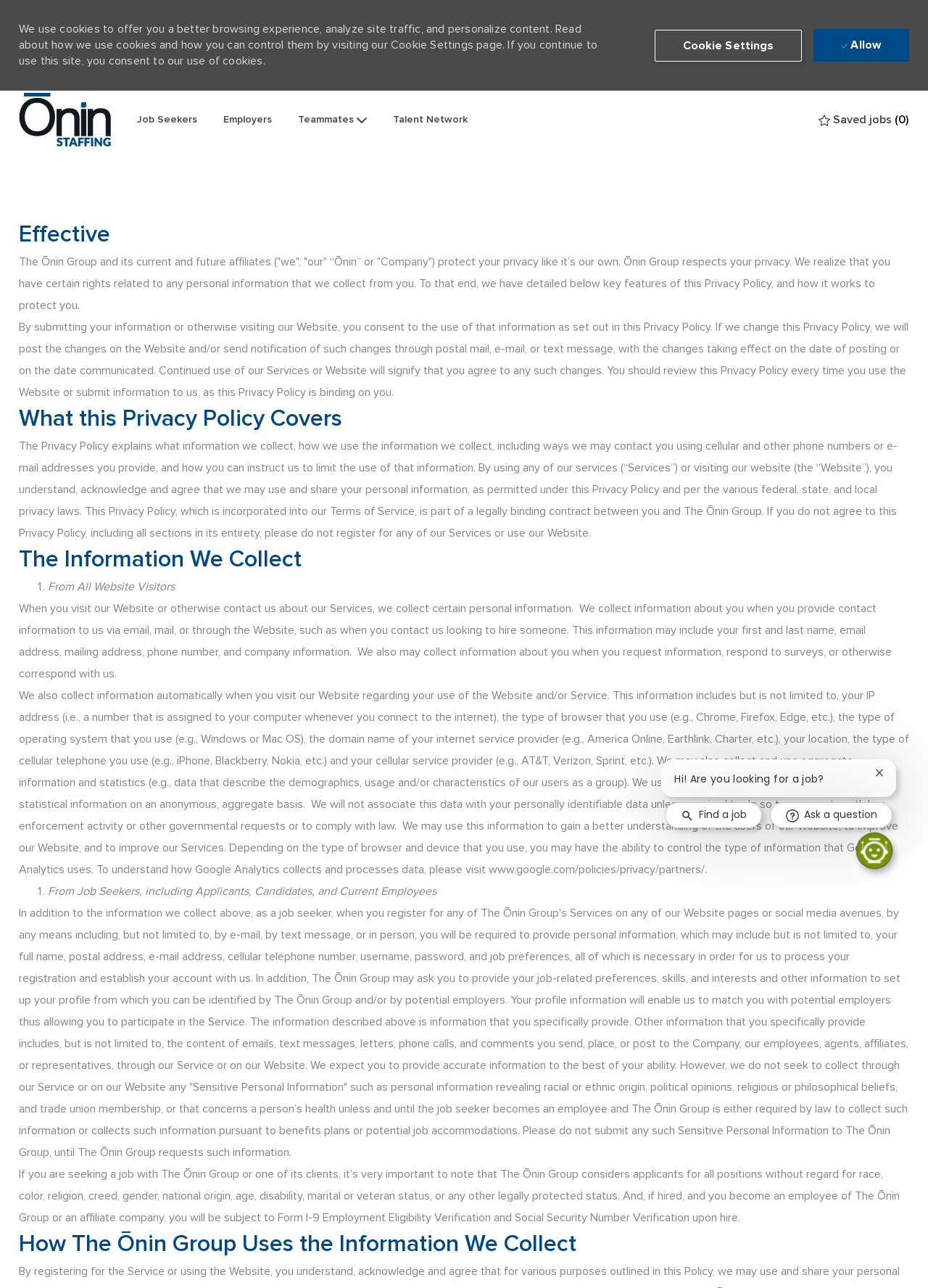Please give the bounding box coordinates of the area that should be clicked to fulfill the following instruction: "Open the chatbot". The coordinates should be in the format of four float numbers from 0 to 1, i.e., [left, top, right, bottom].

[0.923, 0.646, 0.962, 0.674]